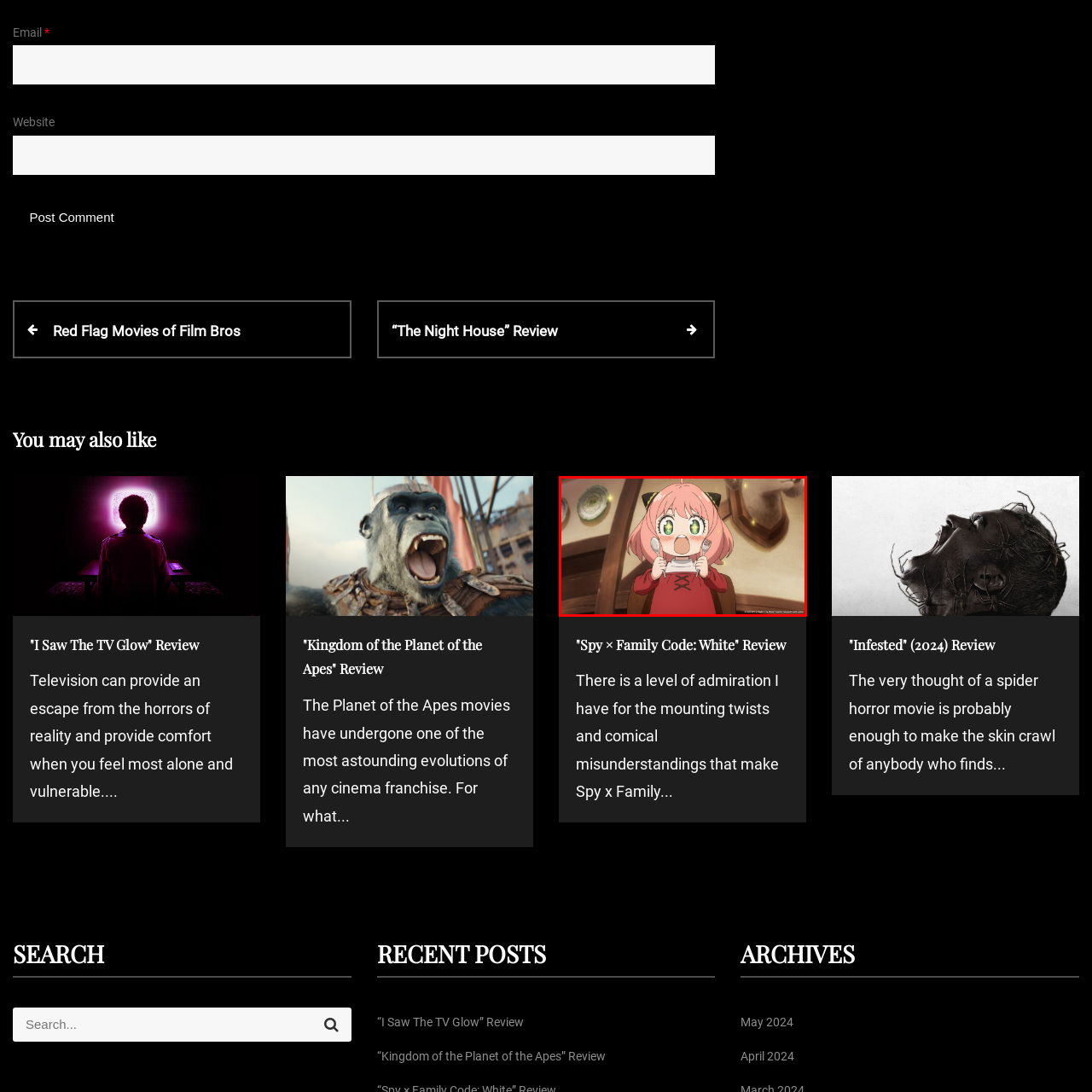Please scrutinize the portion of the image inside the purple boundary and provide an elaborate answer to the question below, relying on the visual elements: 
What type of setting is depicted in the background?

The caption describes the background as a 'cozy, rustic setting', which suggests a warm and rural atmosphere, possibly a home or a countryside environment.